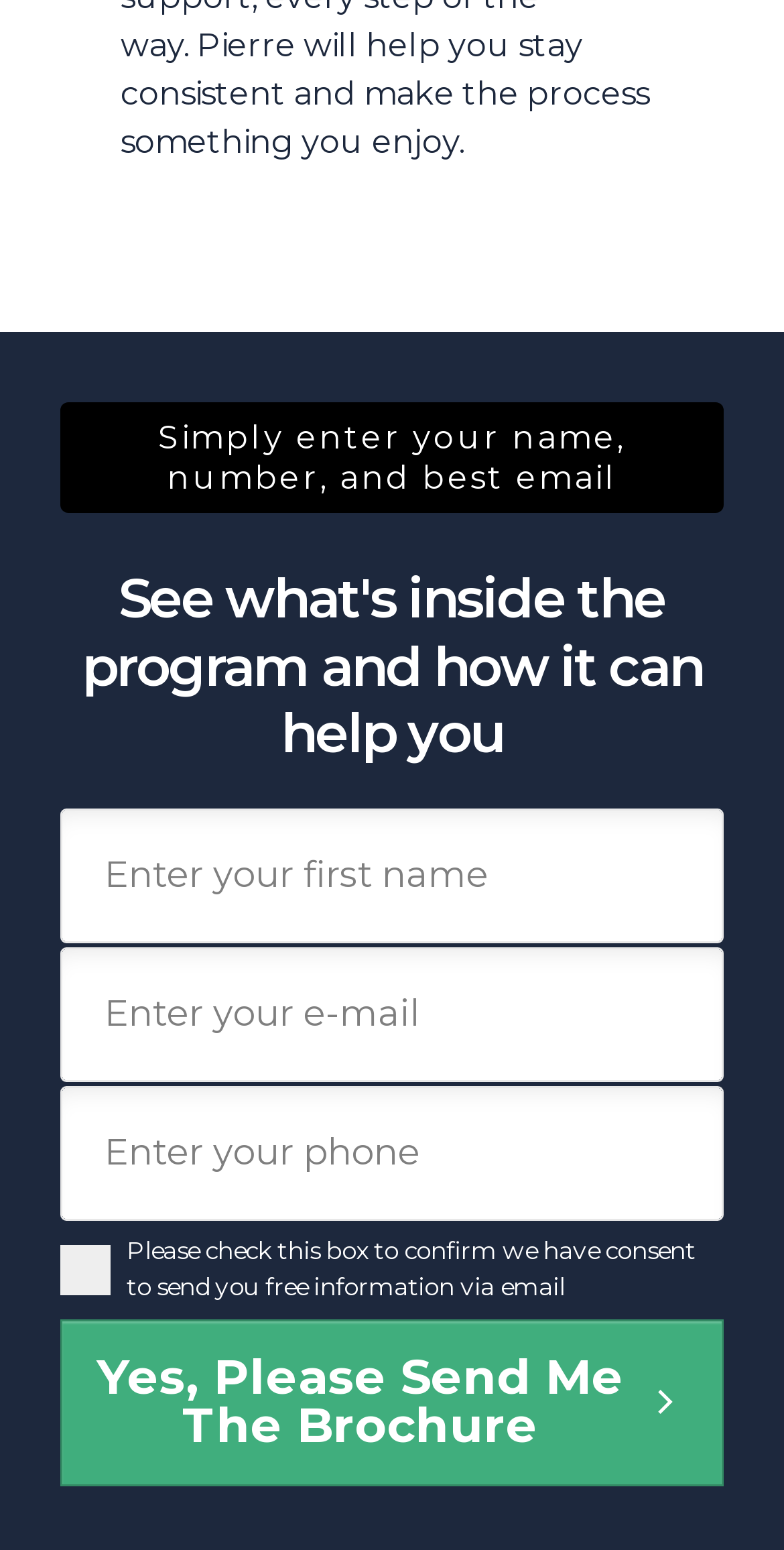Provide a short answer using a single word or phrase for the following question: 
What is the button below the textboxes for?

send brochure